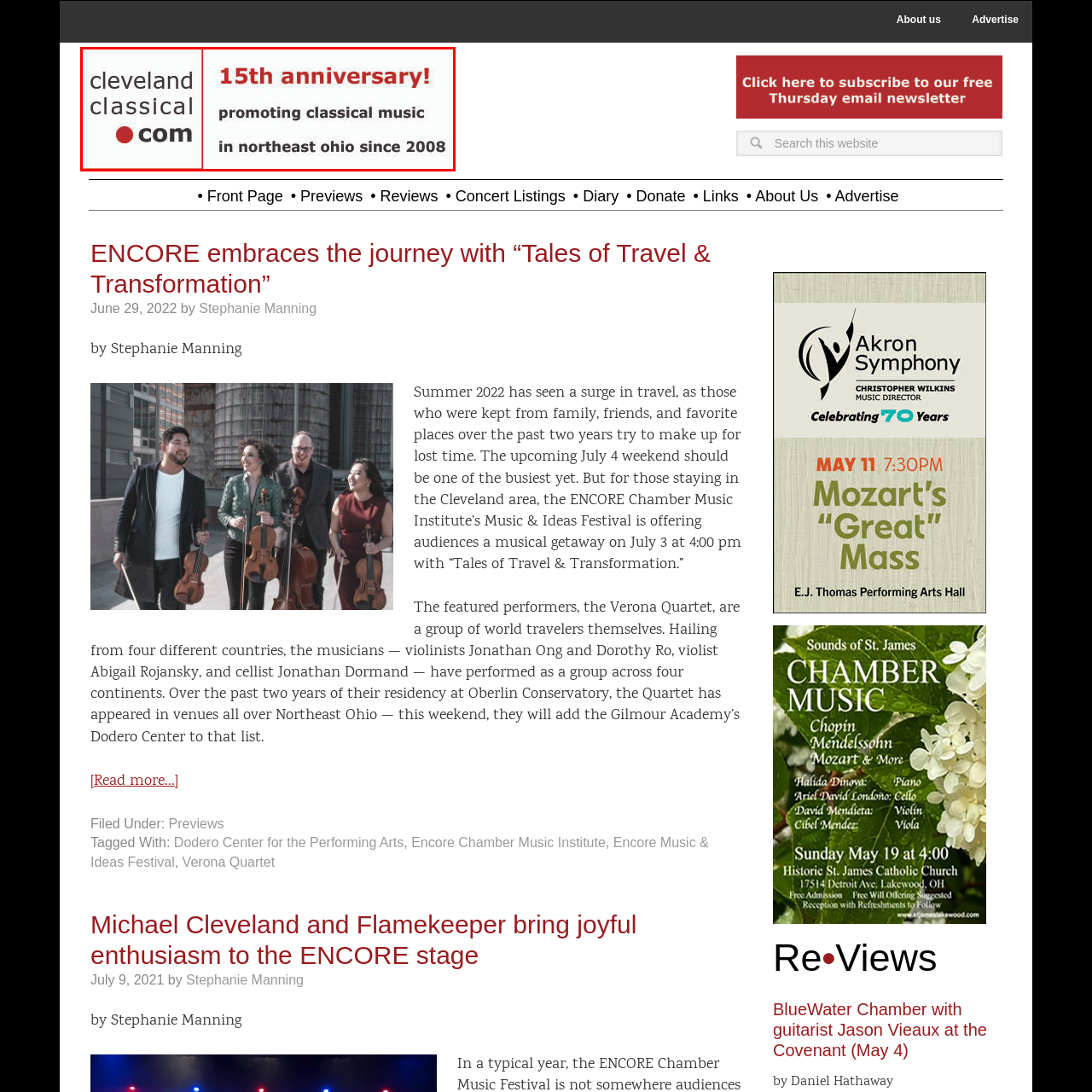Concentrate on the image bordered by the red line and give a one-word or short phrase answer to the following question:
What is the website URL of Cleveland Classical?

clevelandclassical.com